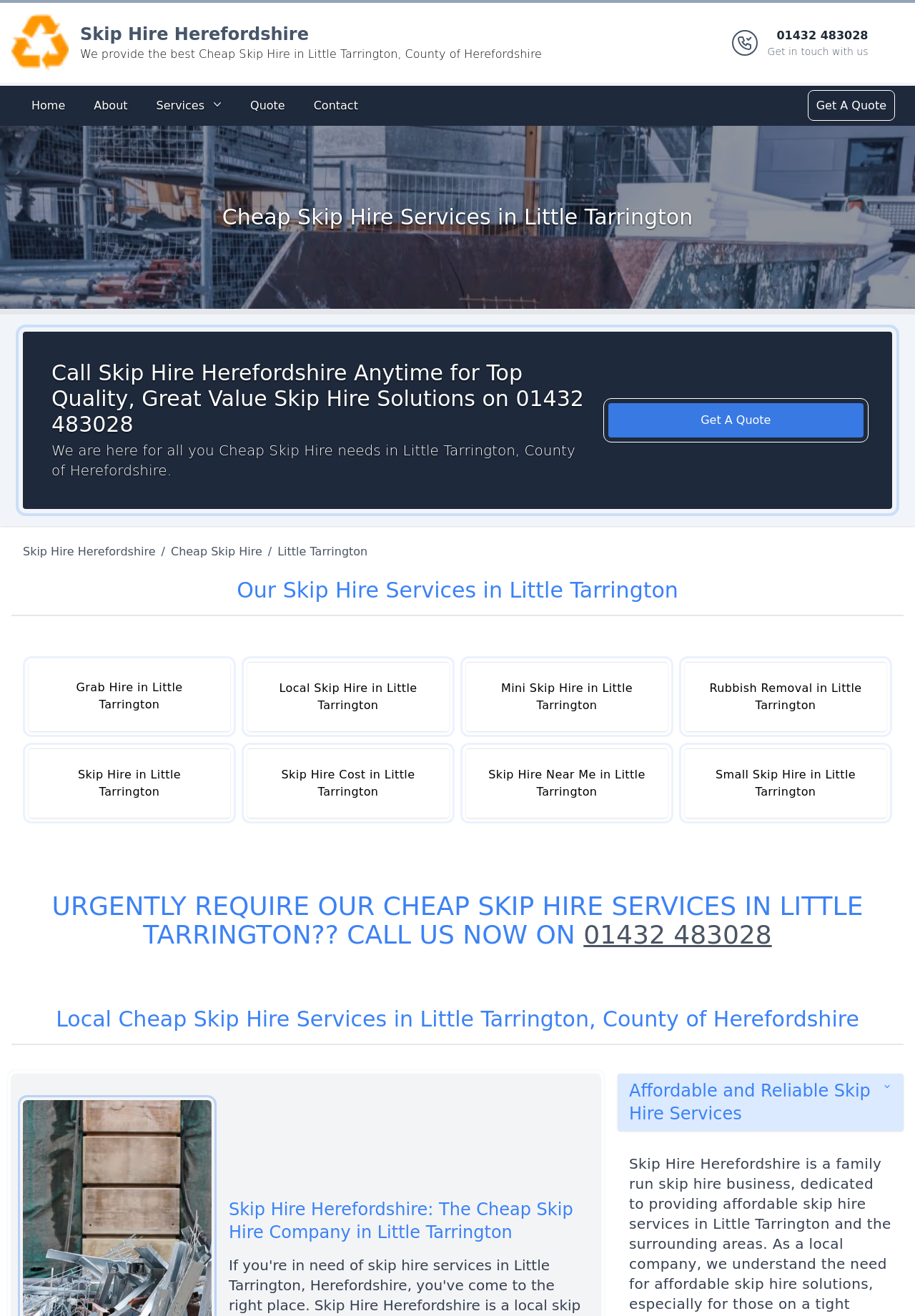Identify the bounding box coordinates for the element you need to click to achieve the following task: "View services". The coordinates must be four float values ranging from 0 to 1, formatted as [left, top, right, bottom].

[0.161, 0.07, 0.252, 0.091]